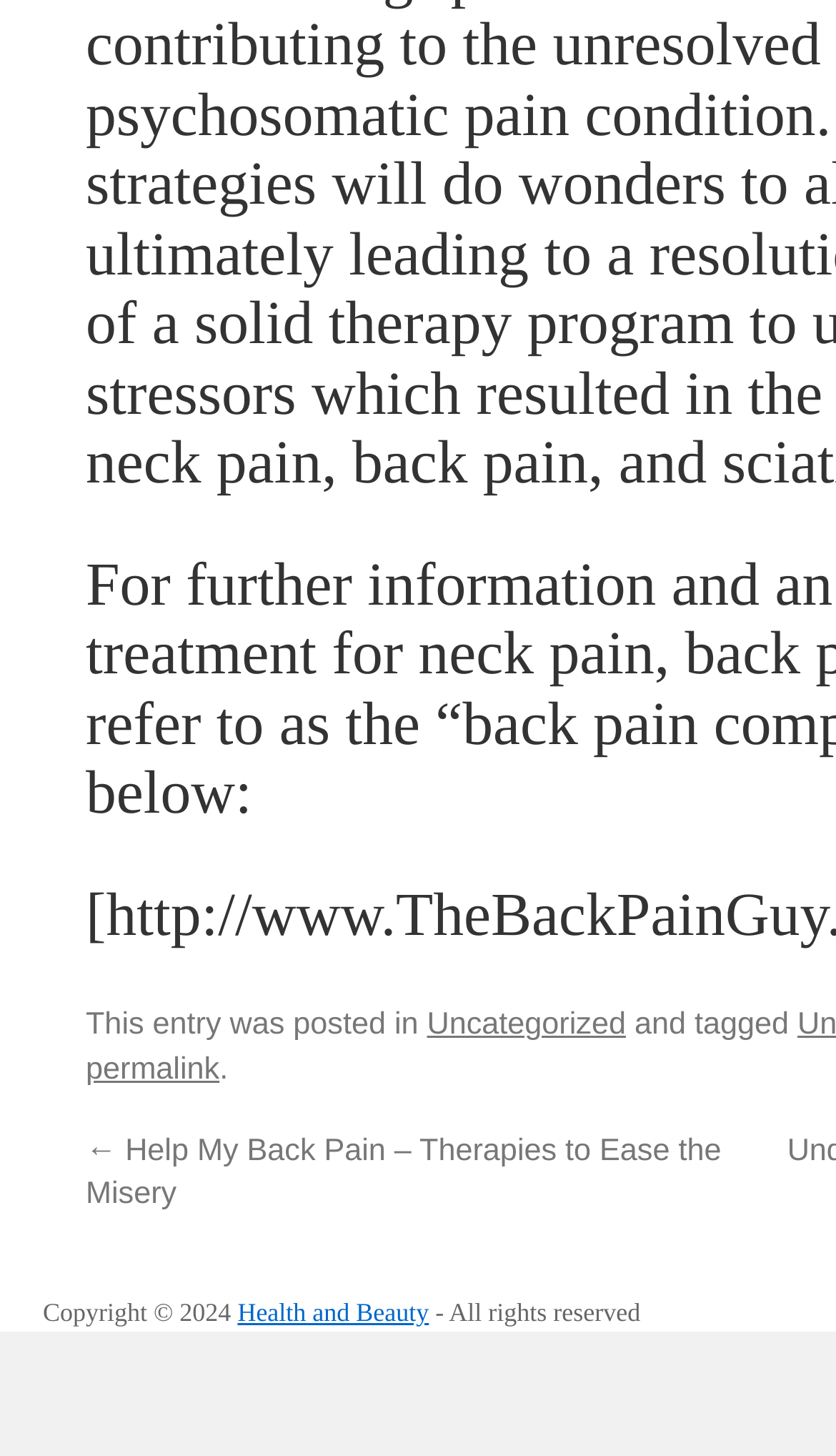Using the description "Uncategorized", predict the bounding box of the relevant HTML element.

[0.511, 0.749, 0.749, 0.772]